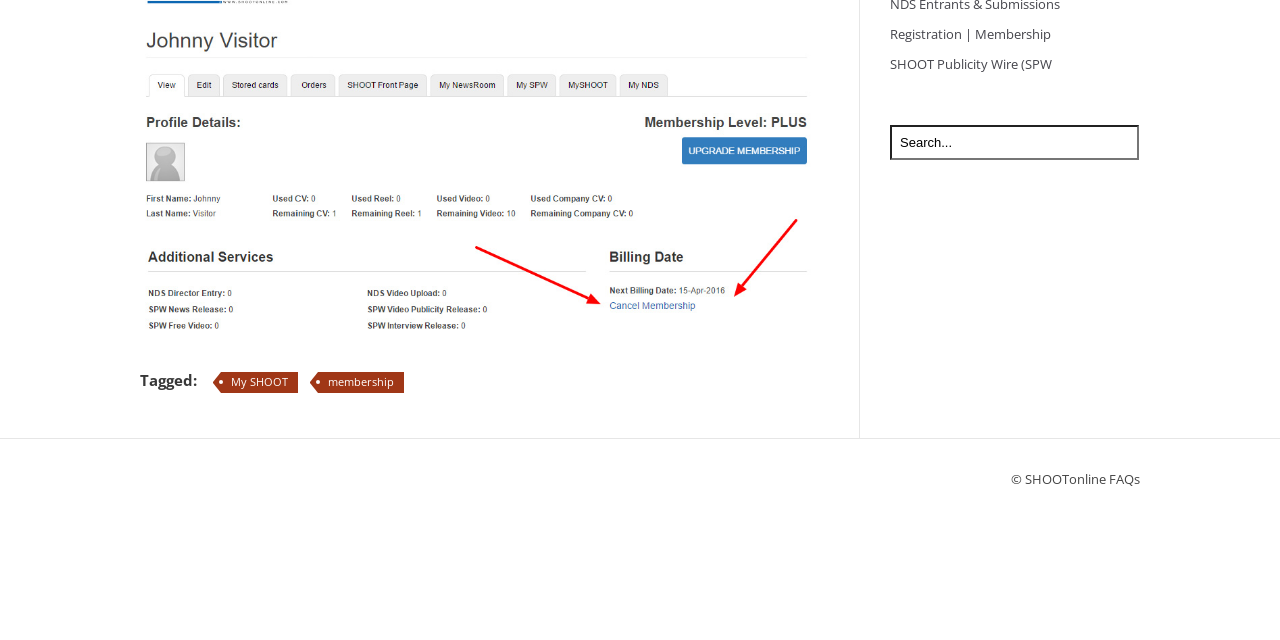Identify the coordinates of the bounding box for the element described below: "About me and this blog". Return the coordinates as four float numbers between 0 and 1: [left, top, right, bottom].

None